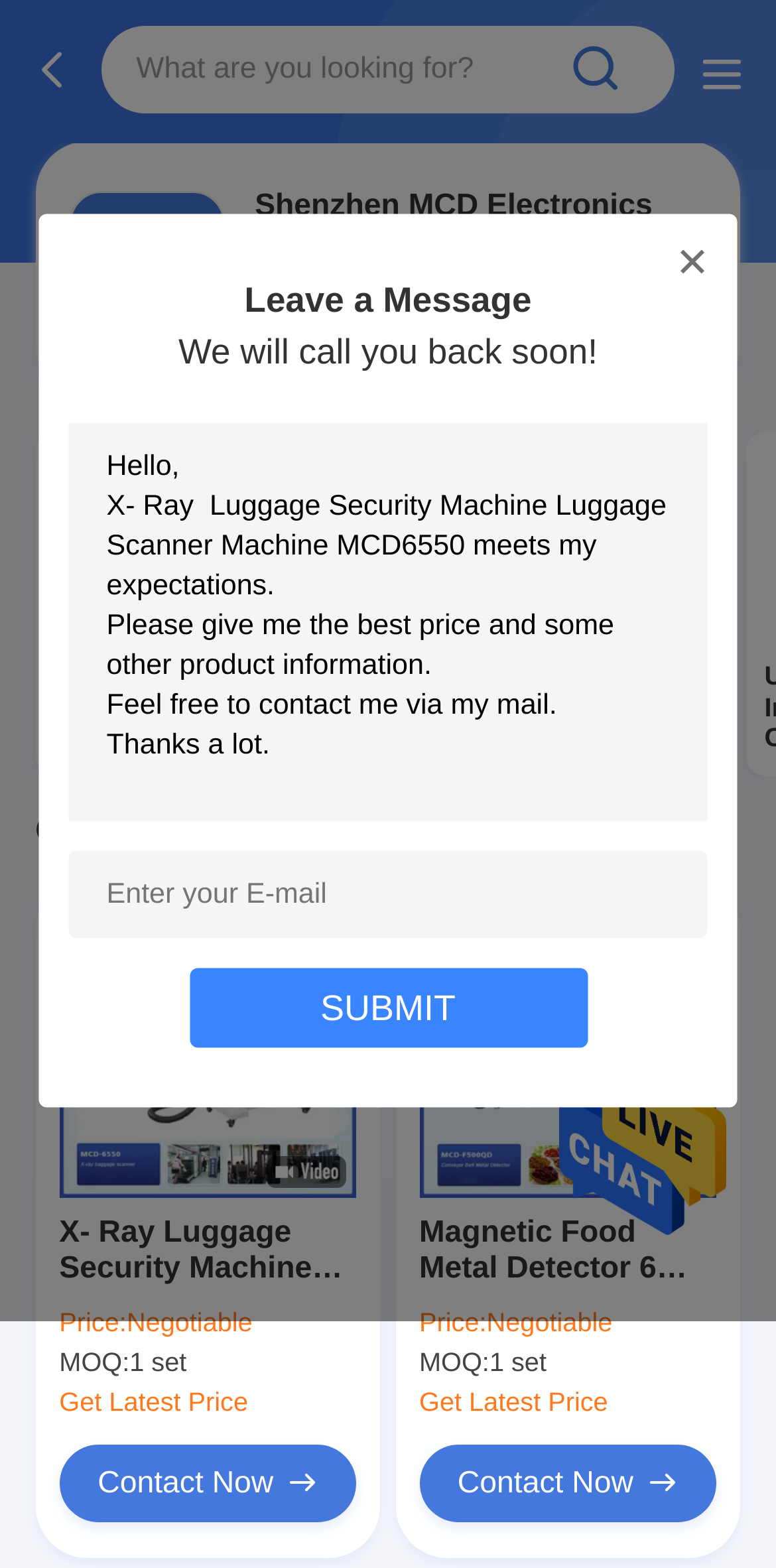Identify the bounding box for the UI element described as: "parent_node: sousou text". Ensure the coordinates are four float numbers between 0 and 1, formatted as [left, top, right, bottom].

[0.034, 0.017, 0.13, 0.075]